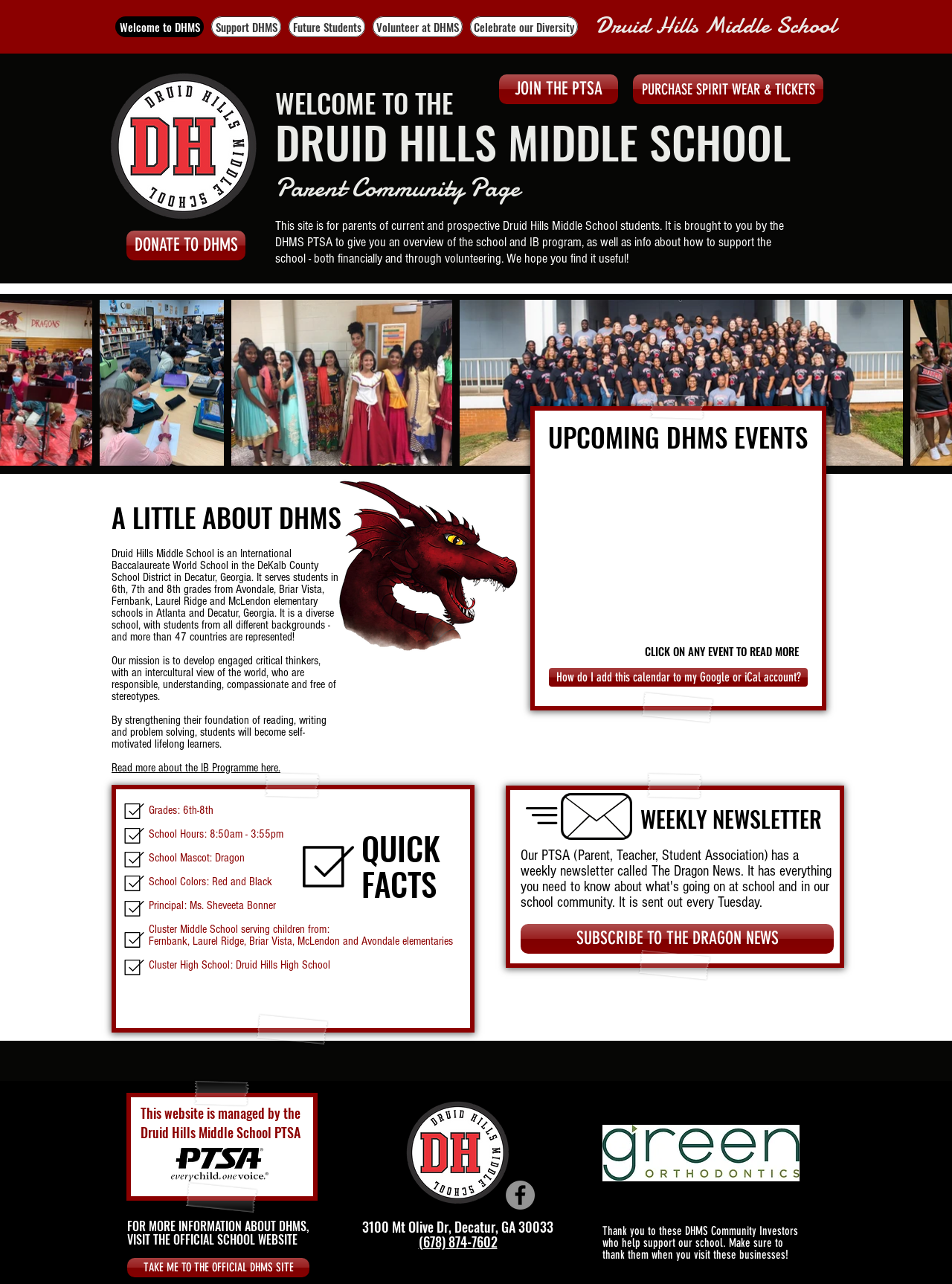Could you highlight the region that needs to be clicked to execute the instruction: "Visit the official DHMS site"?

[0.134, 0.98, 0.325, 0.995]